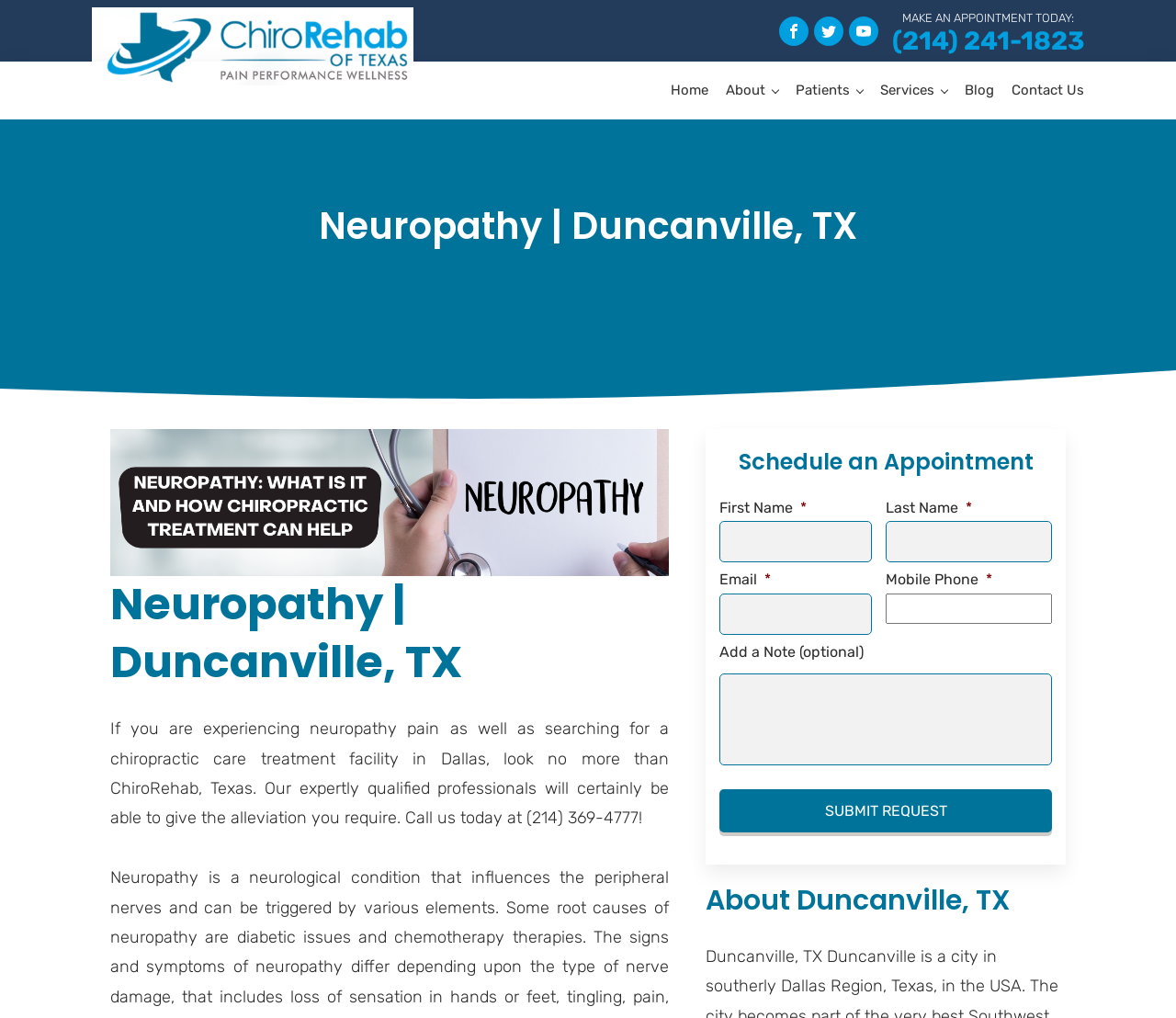Please locate the clickable area by providing the bounding box coordinates to follow this instruction: "Call the office".

[0.759, 0.028, 0.922, 0.054]